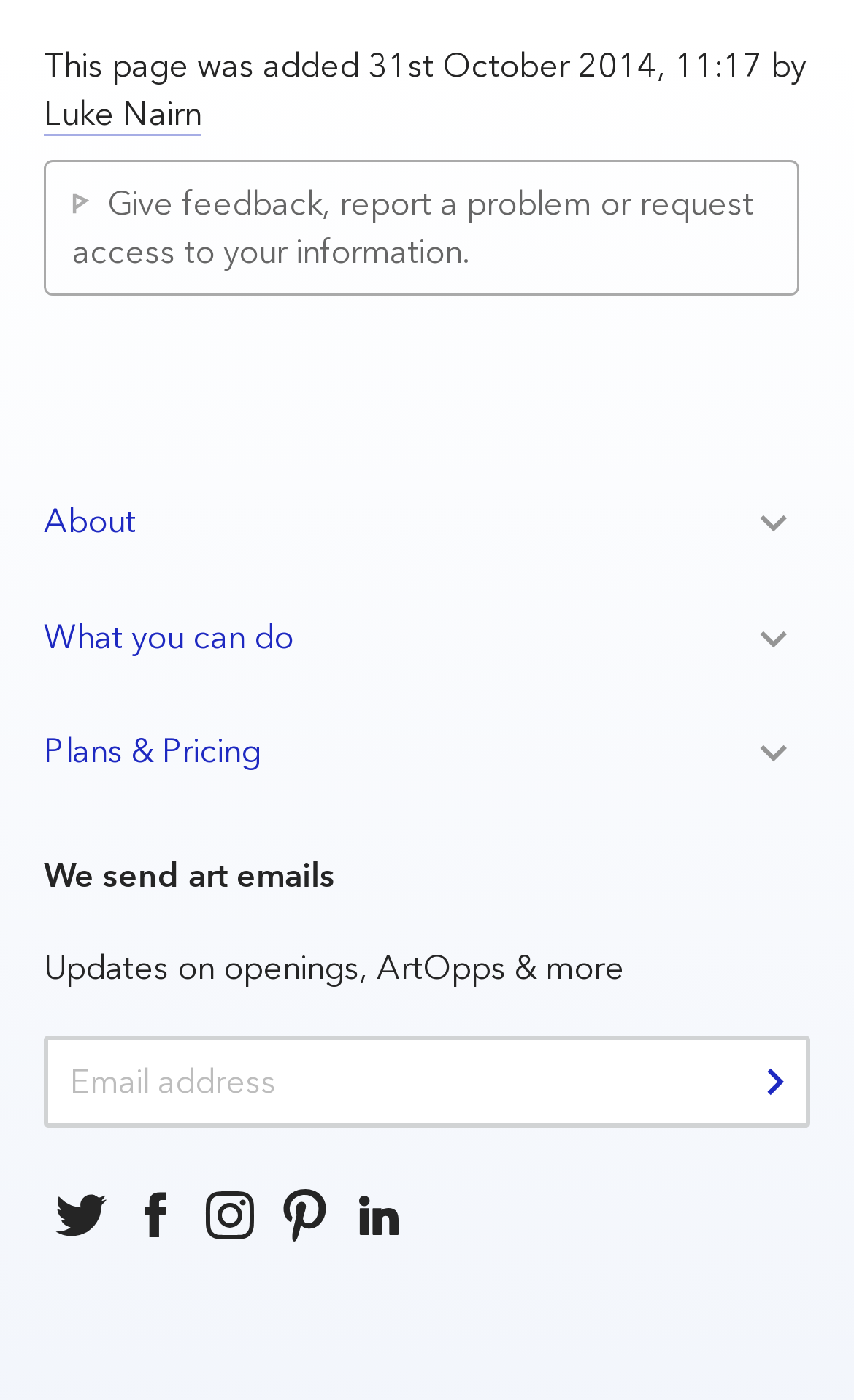By analyzing the image, answer the following question with a detailed response: Who added the page?

The static text 'This page was added 31st October 2014, 11:17 by Luke Nairn' indicates that Luke Nairn is the person who added the page.